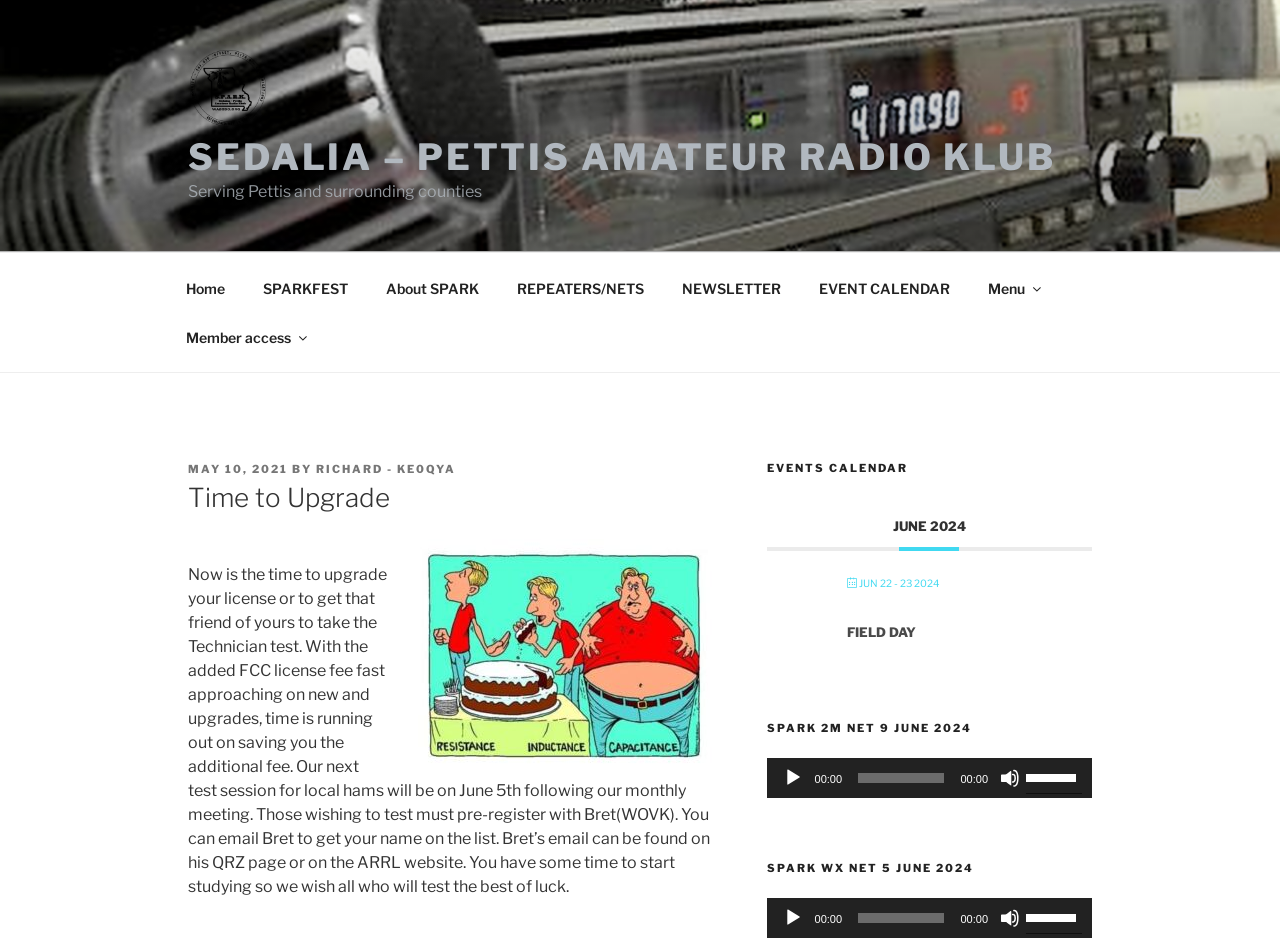Locate and generate the text content of the webpage's heading.

Time to Upgrade